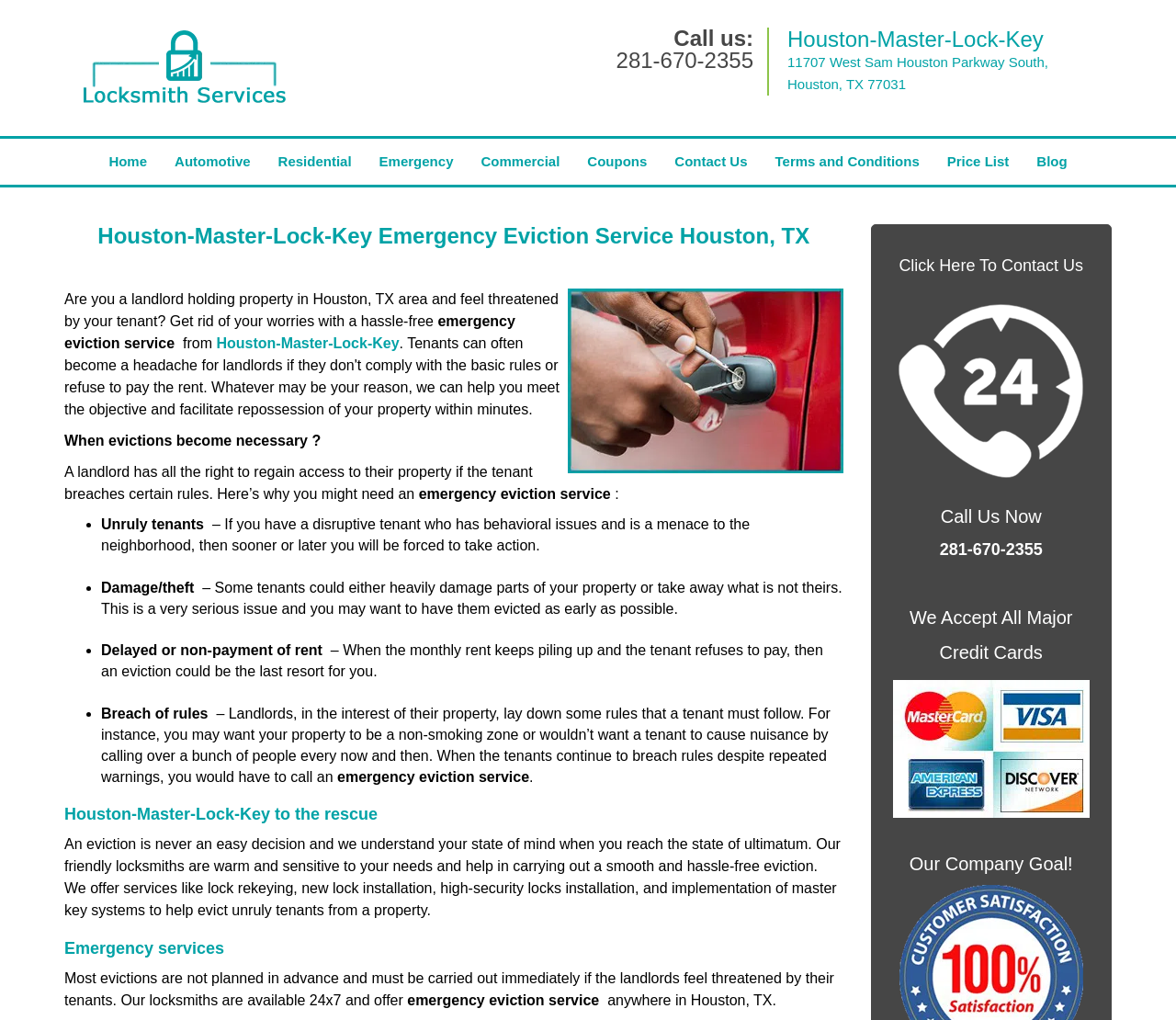Is this a locksmith service website?
Provide an in-depth and detailed explanation in response to the question.

Based on the webpage content, I can see that the website is offering emergency eviction services, lock rekeying, new lock installation, and high-security locks installation, which are all related to locksmith services.